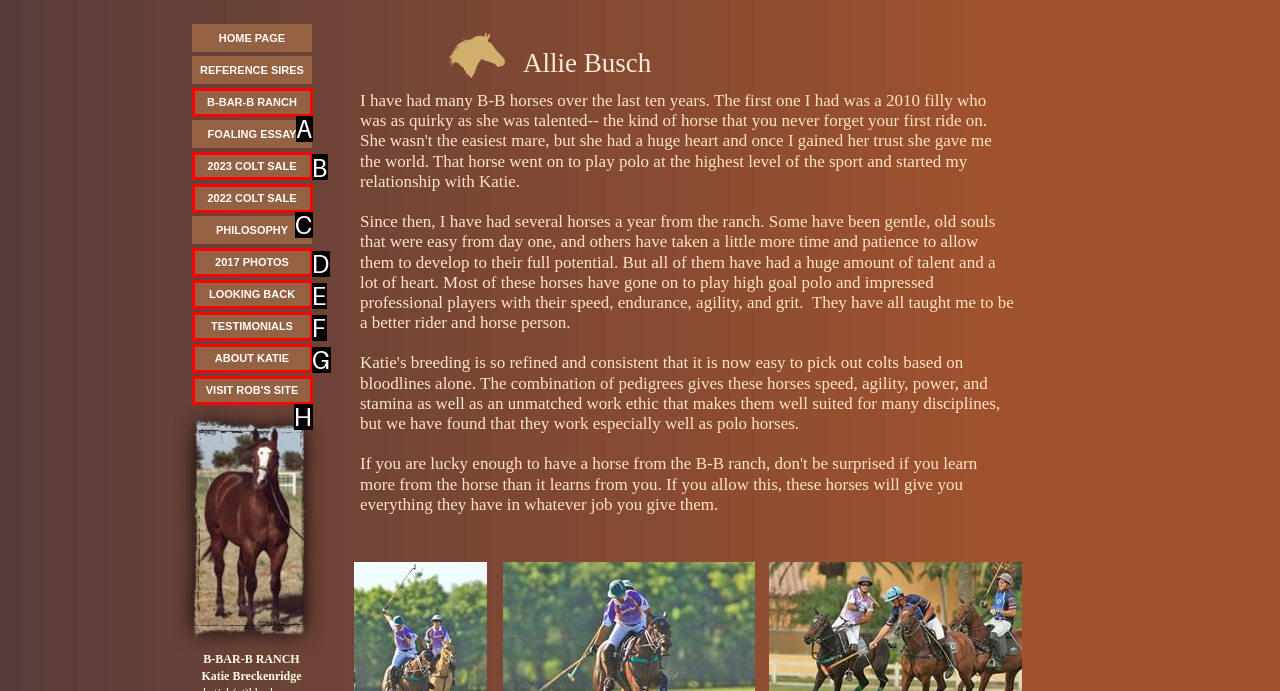Tell me which one HTML element I should click to complete the following task: View 2023 COLT SALE Answer with the option's letter from the given choices directly.

B